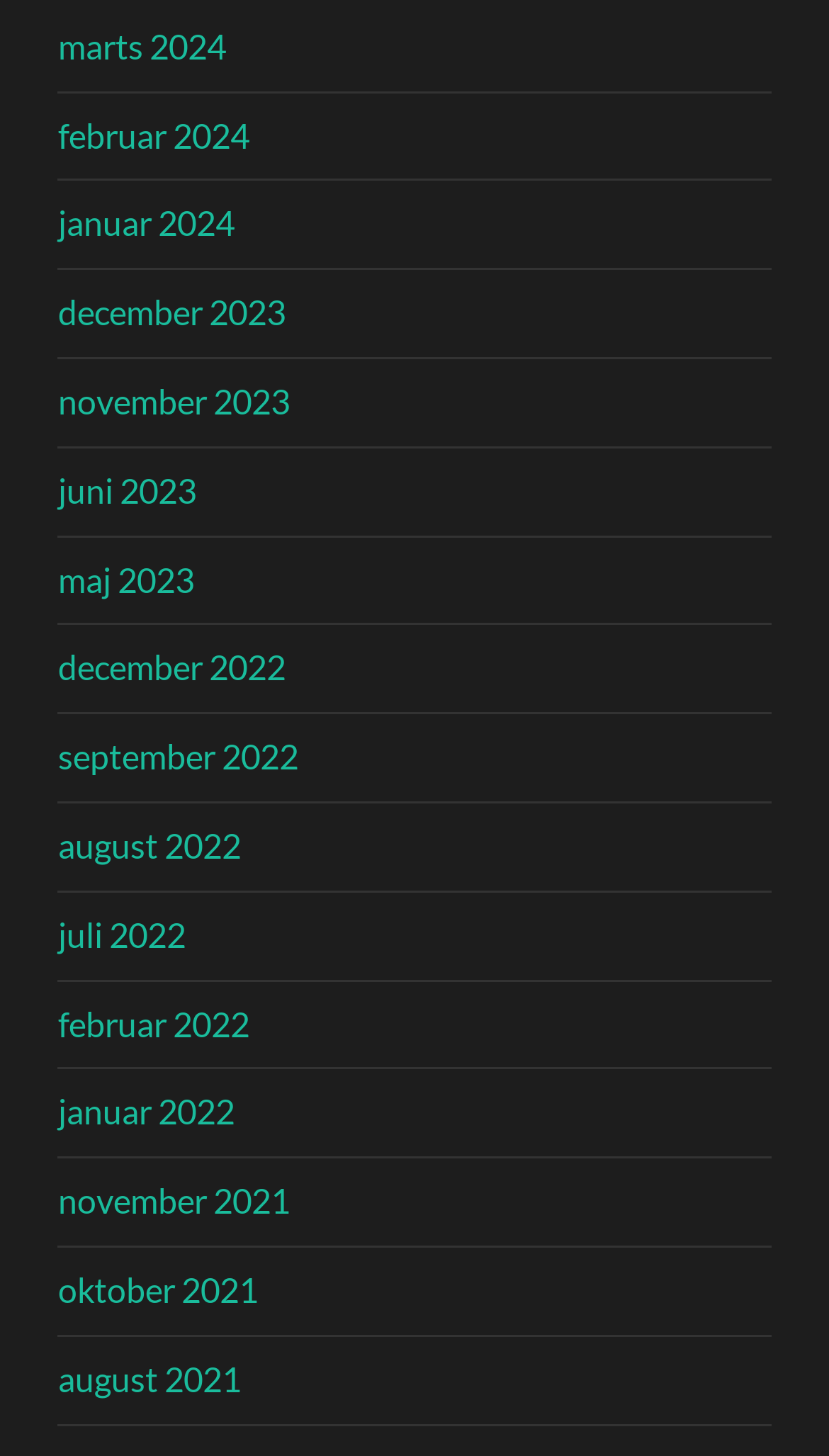Specify the bounding box coordinates of the element's area that should be clicked to execute the given instruction: "check august 2022". The coordinates should be four float numbers between 0 and 1, i.e., [left, top, right, bottom].

[0.07, 0.567, 0.291, 0.594]